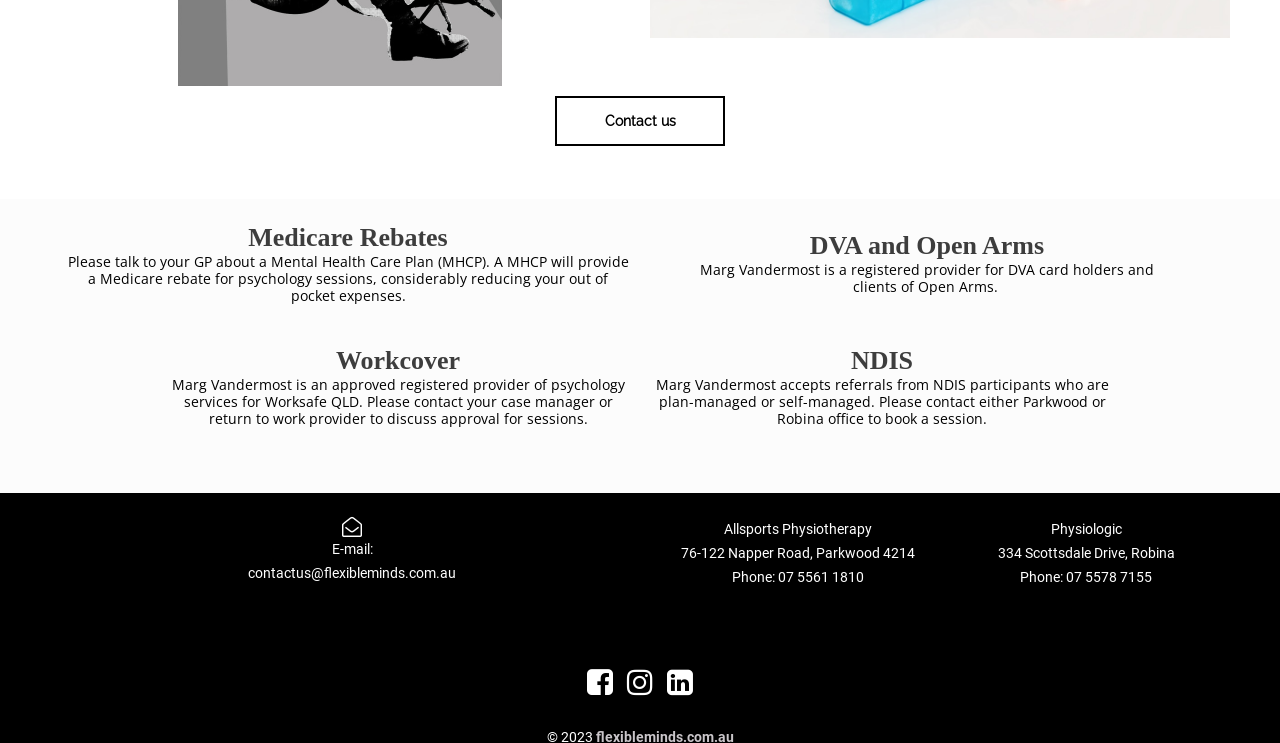Determine the bounding box coordinates for the HTML element mentioned in the following description: "Contact us". The coordinates should be a list of four floats ranging from 0 to 1, represented as [left, top, right, bottom].

[0.434, 0.129, 0.566, 0.196]